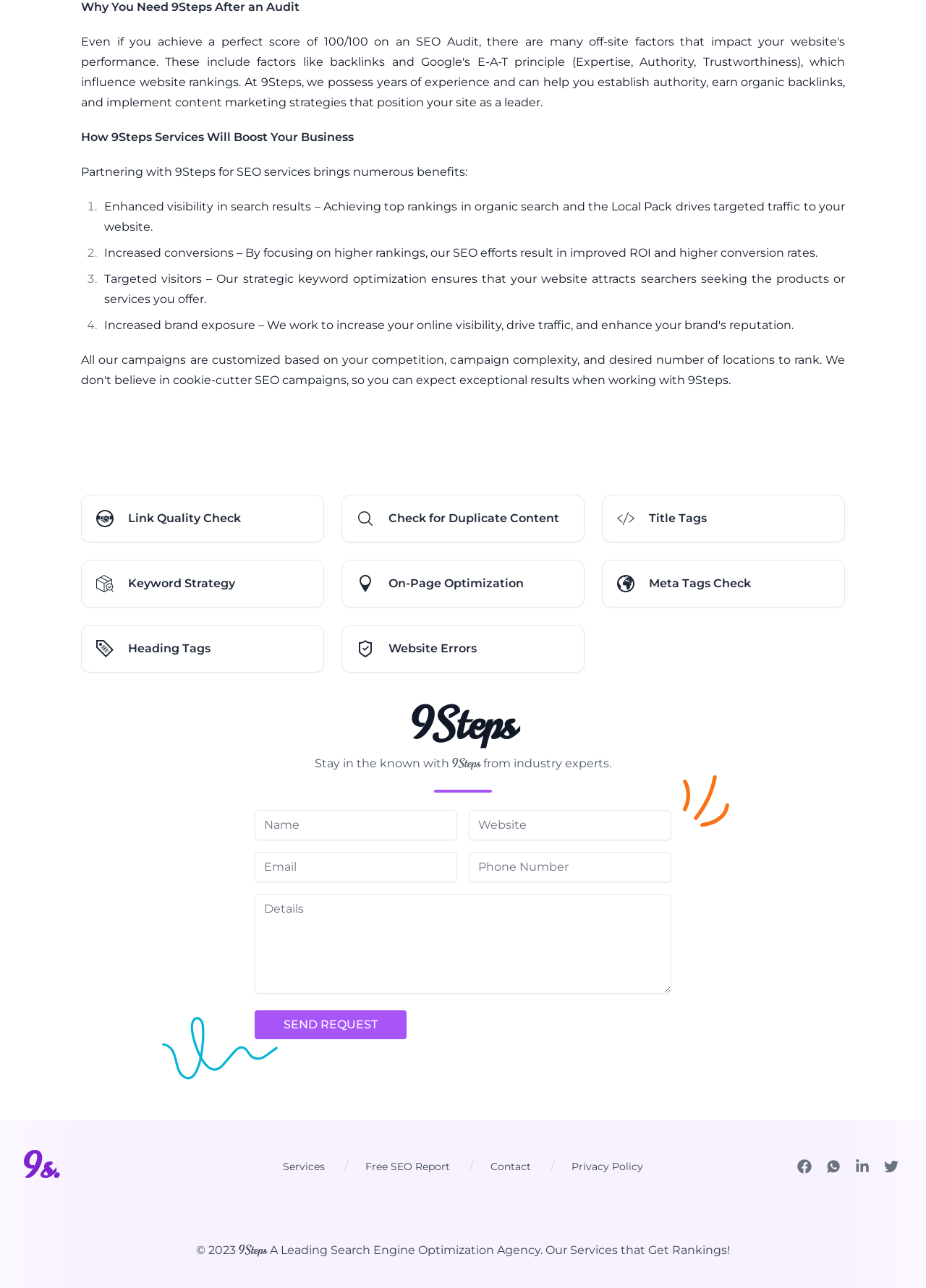Please identify the bounding box coordinates of the area that needs to be clicked to follow this instruction: "Enter the website URL".

[0.506, 0.629, 0.725, 0.652]